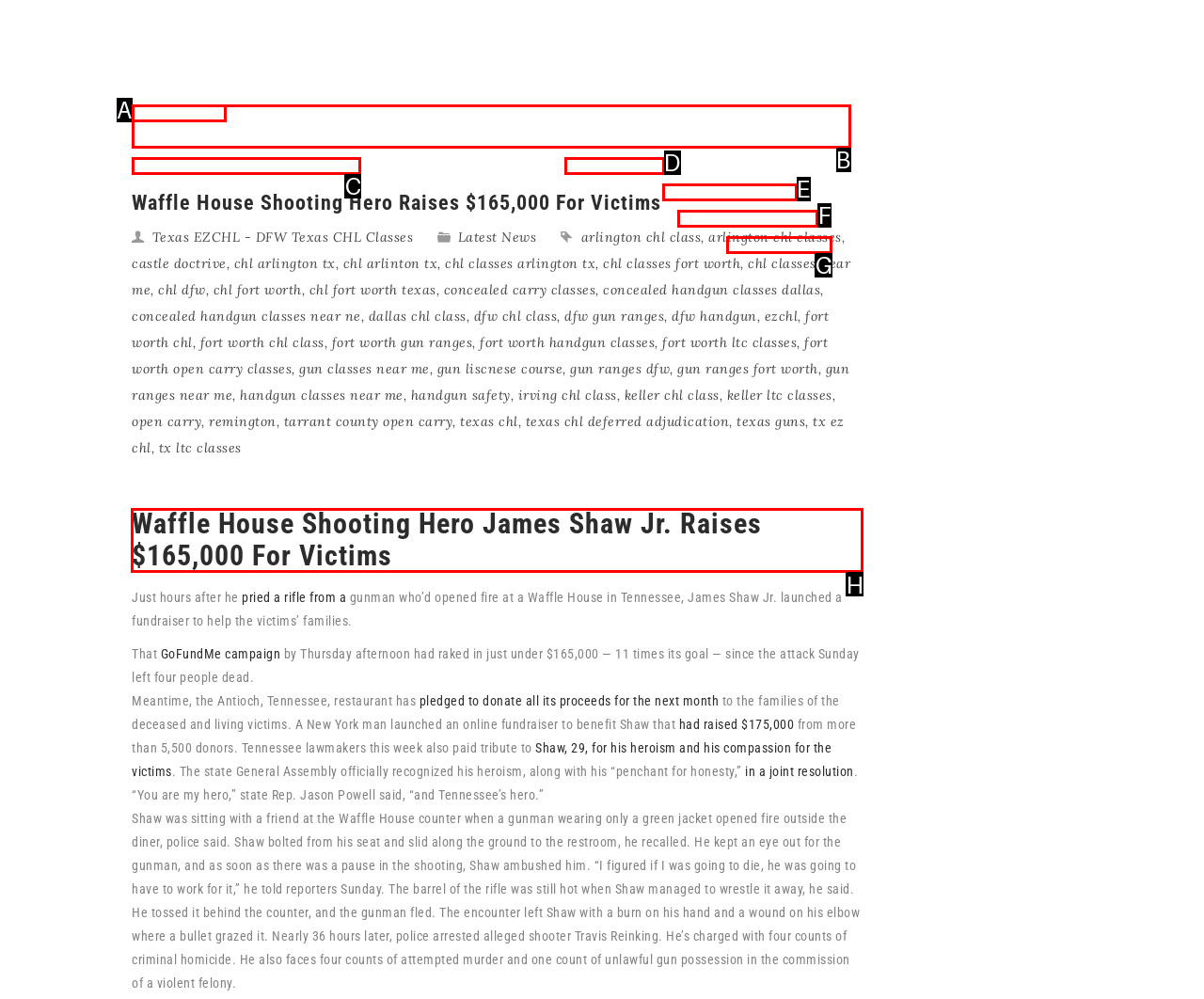Determine which HTML element to click for this task: Go to Home Provide the letter of the selected choice.

None